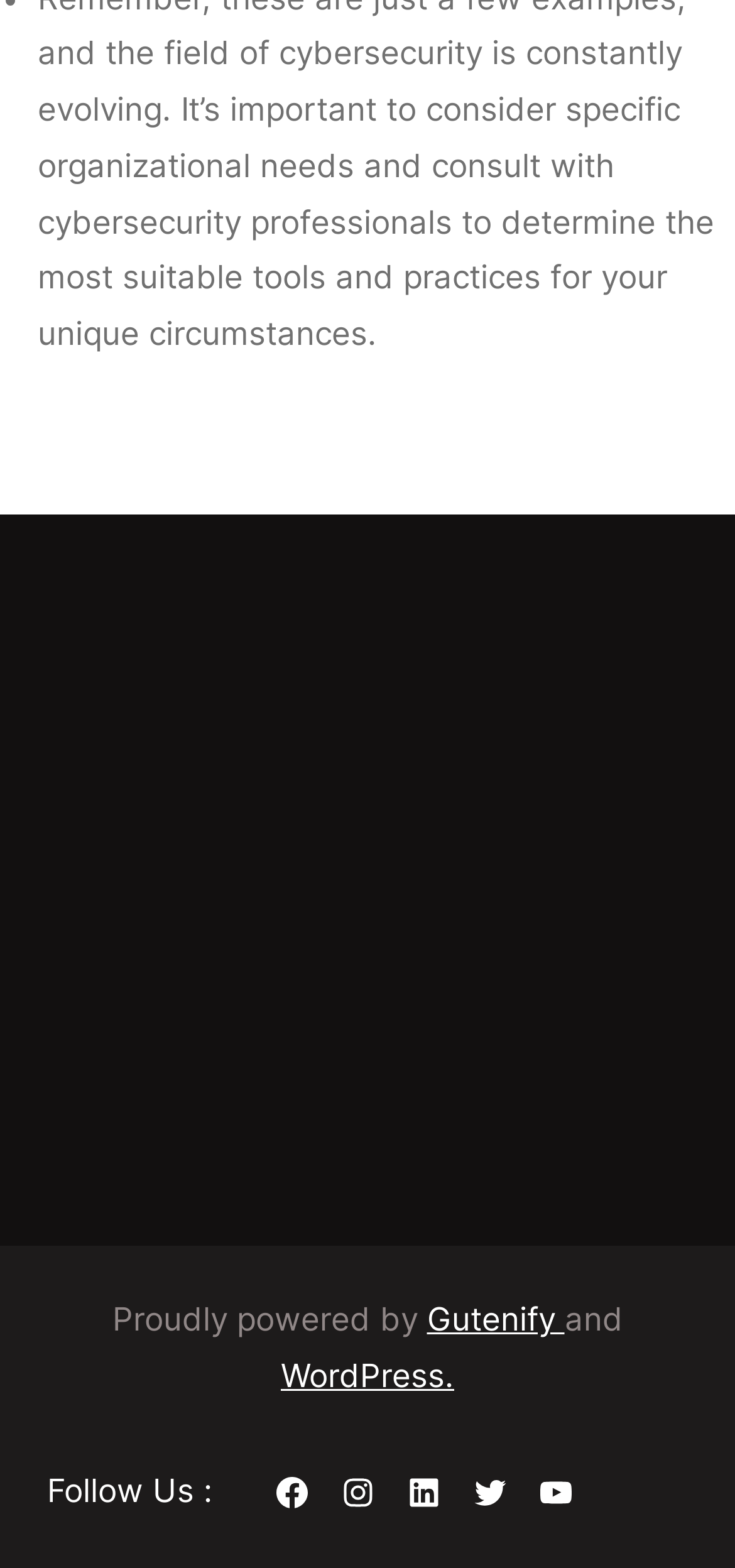Highlight the bounding box of the UI element that corresponds to this description: "title="Change theme"".

None